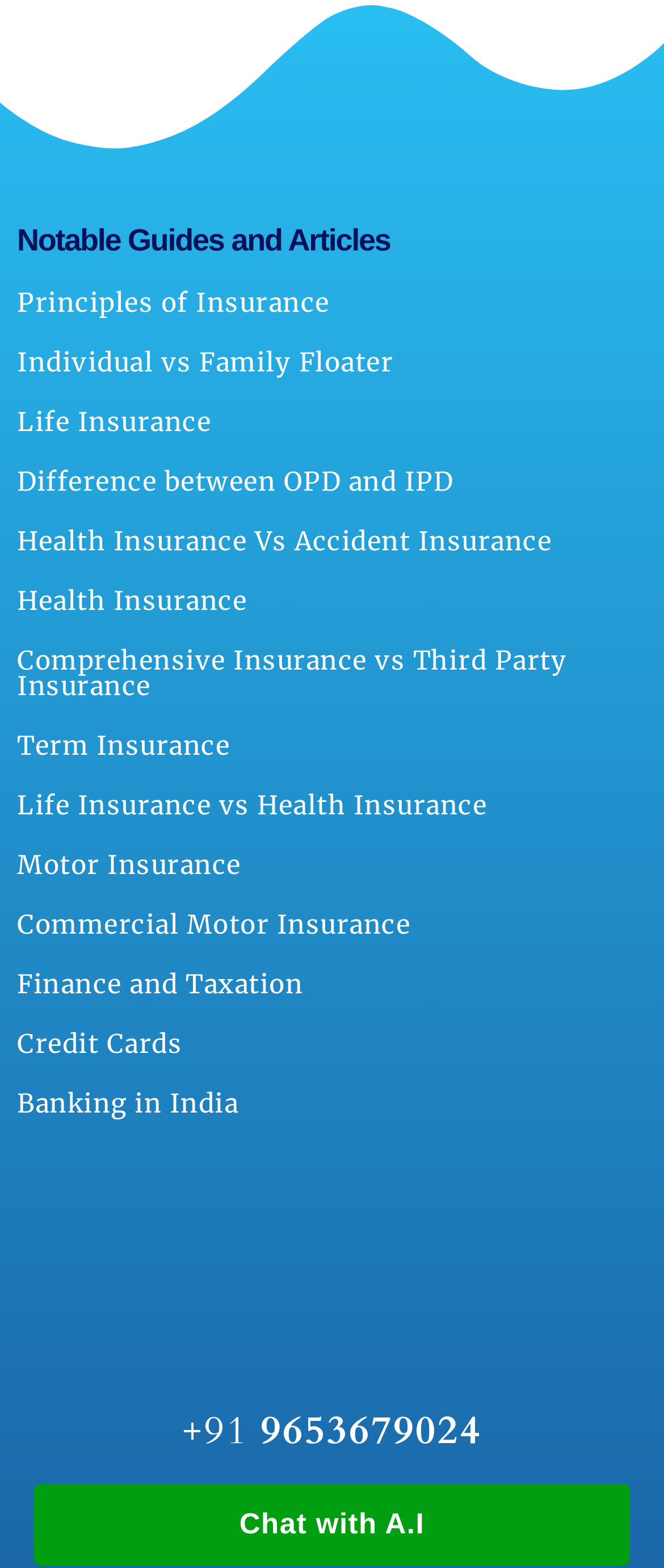What is the phone number displayed on the webpage?
Based on the image, please offer an in-depth response to the question.

The phone number is displayed at the bottom of the webpage, next to the '+91' country code. It is clearly visible and can be read as 9653679024.